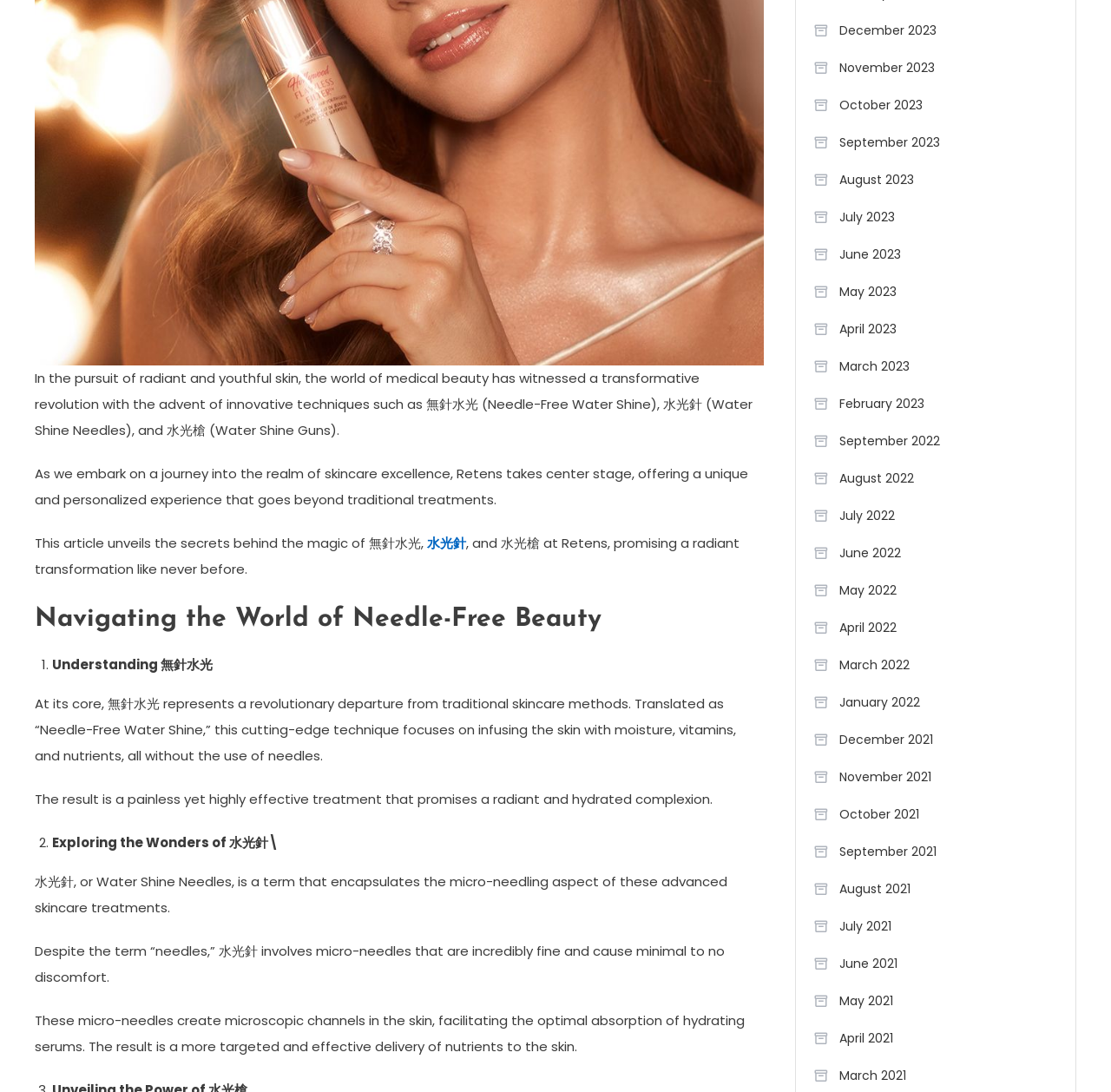Using the provided element description: "水光針", determine the bounding box coordinates of the corresponding UI element in the screenshot.

[0.384, 0.489, 0.42, 0.505]